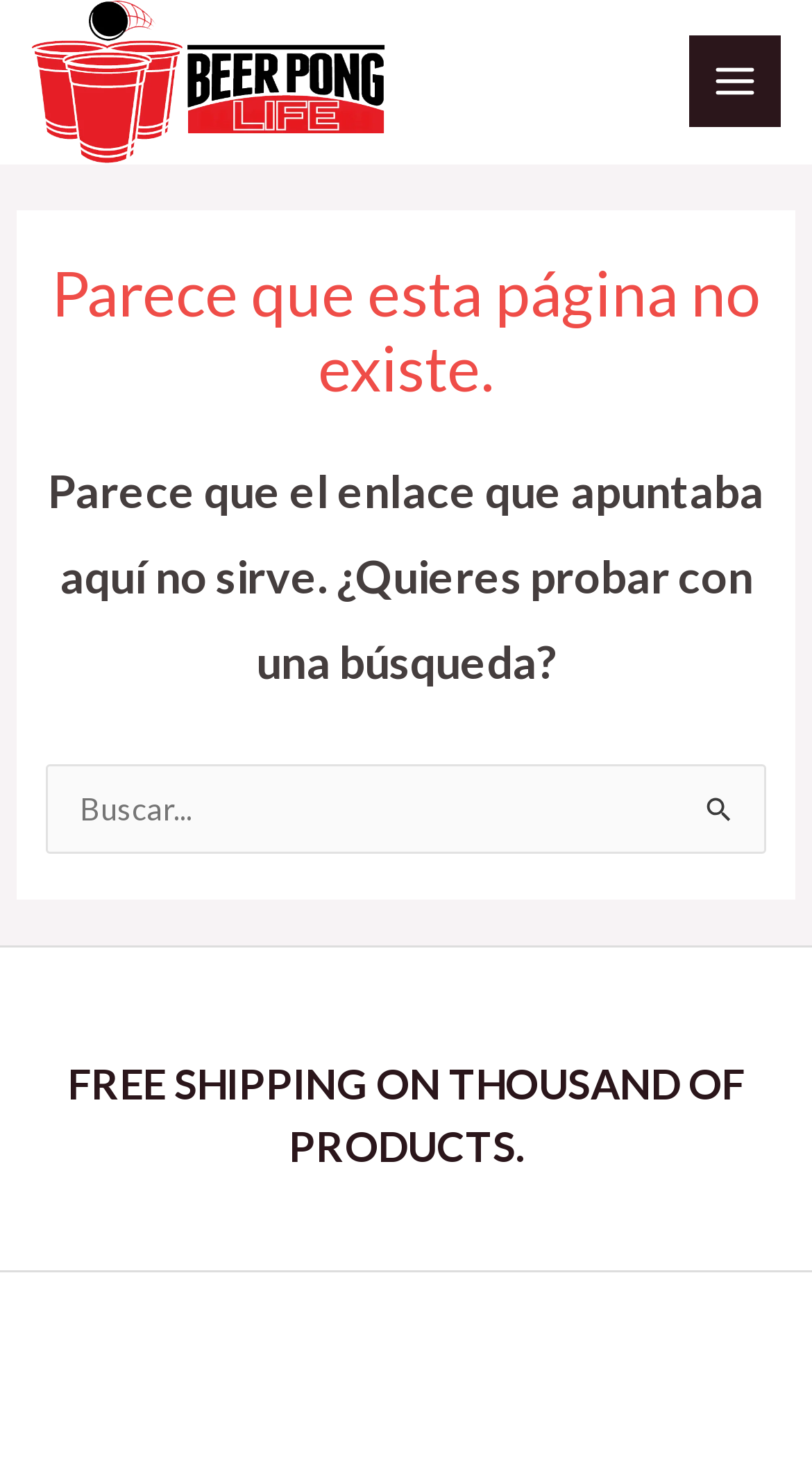What is the error message on the page?
Using the visual information, reply with a single word or short phrase.

Parece que esta página no existe.